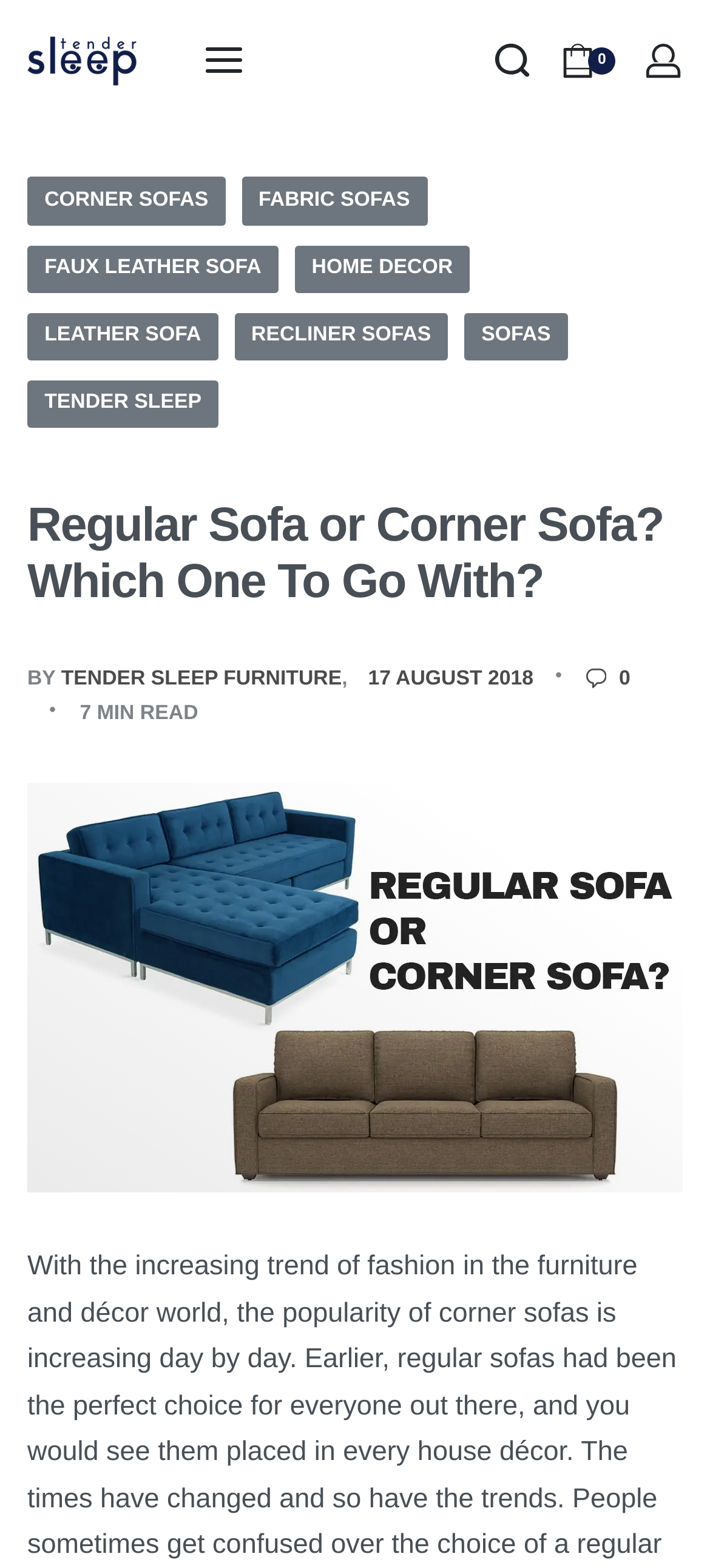Please specify the coordinates of the bounding box for the element that should be clicked to carry out this instruction: "Go to the 'CORNER SOFAS' page". The coordinates must be four float numbers between 0 and 1, formatted as [left, top, right, bottom].

[0.038, 0.113, 0.317, 0.144]